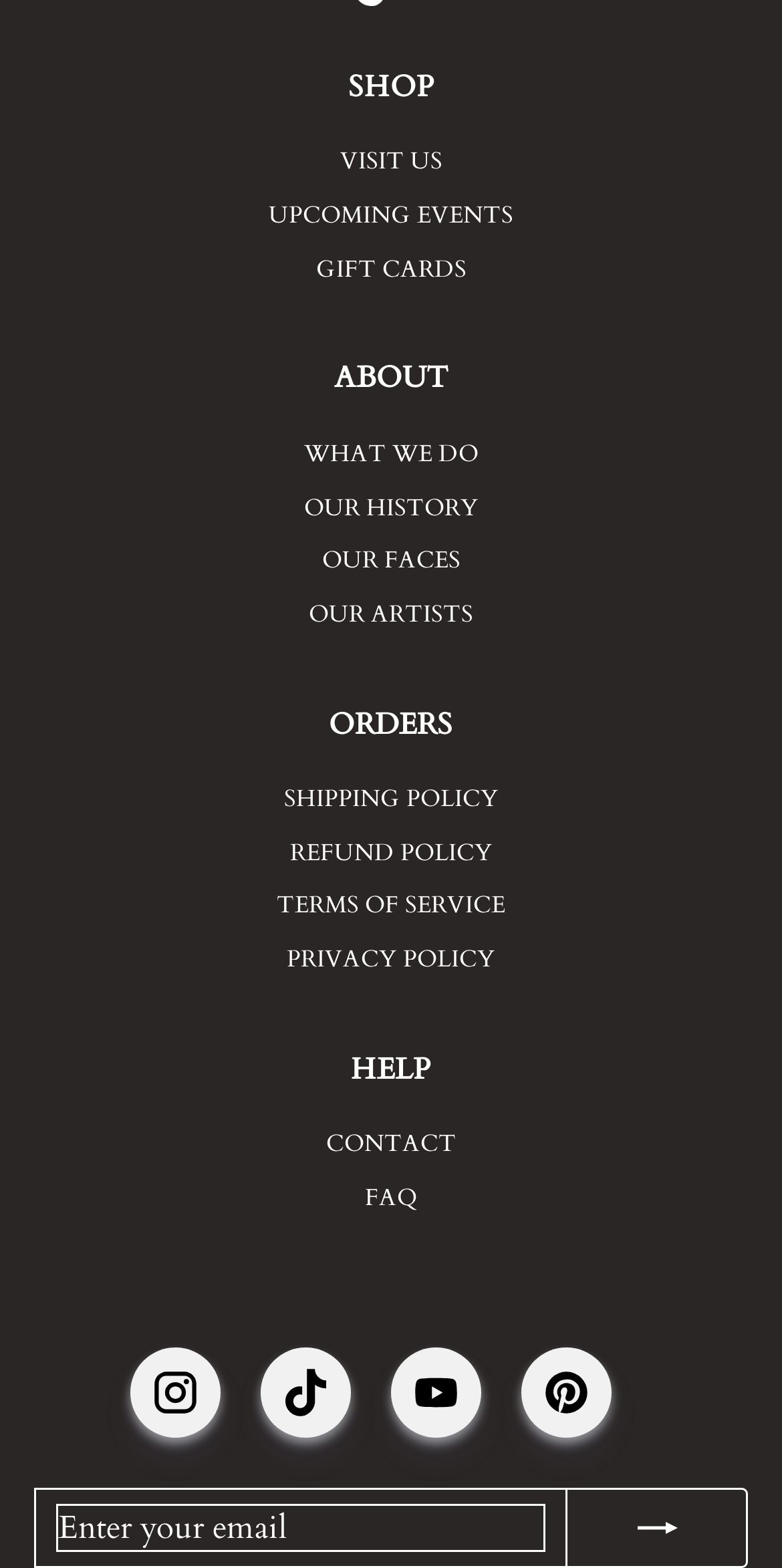Please determine the bounding box coordinates for the UI element described as: "Visit Us".

[0.435, 0.092, 0.565, 0.113]